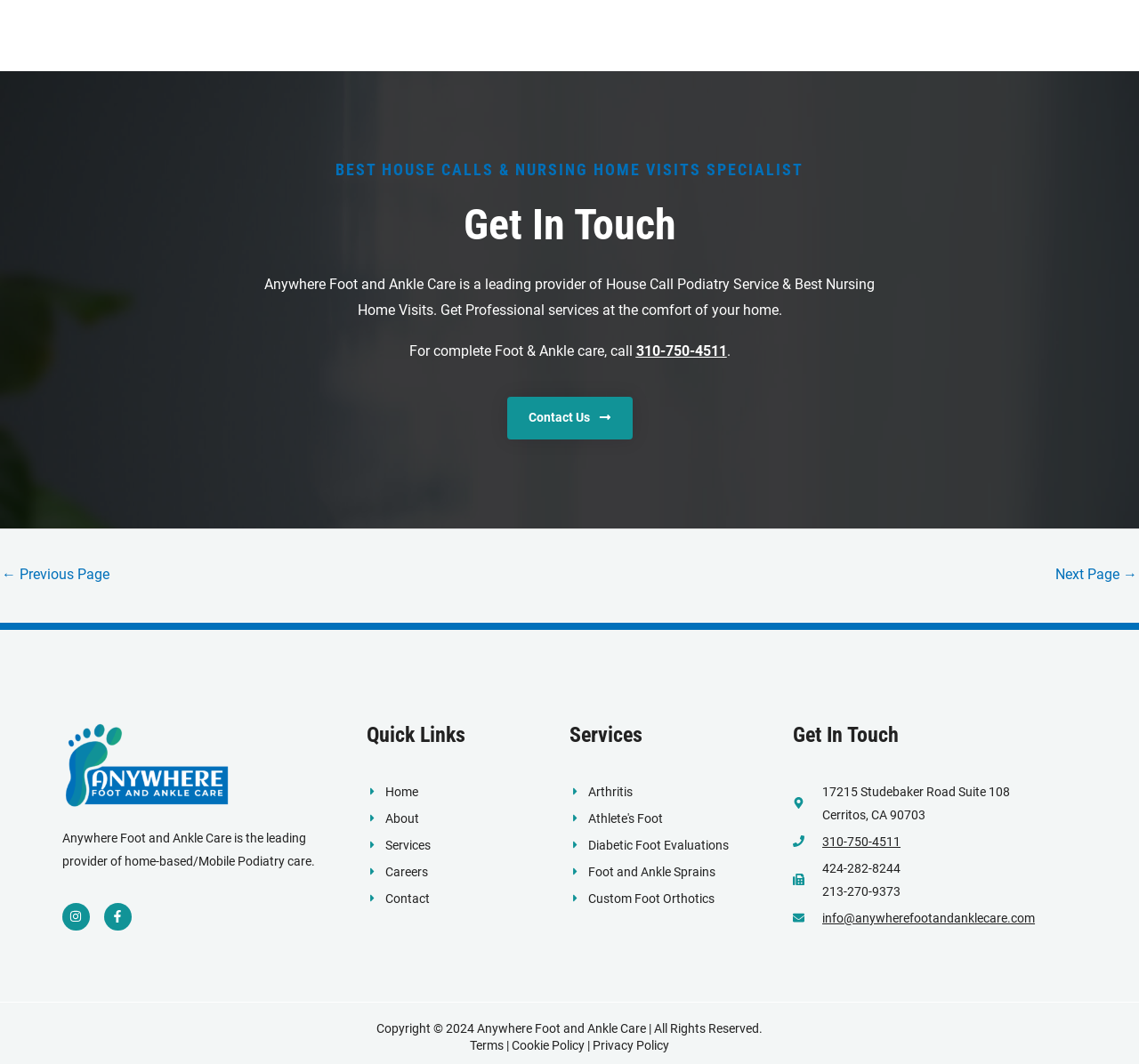Examine the image and give a thorough answer to the following question:
What is the phone number for contact?

I found the phone number by looking at the 'Get In Touch' section, where it is listed as a link. It is also mentioned earlier on the page as a way to get professional services at the comfort of your home.